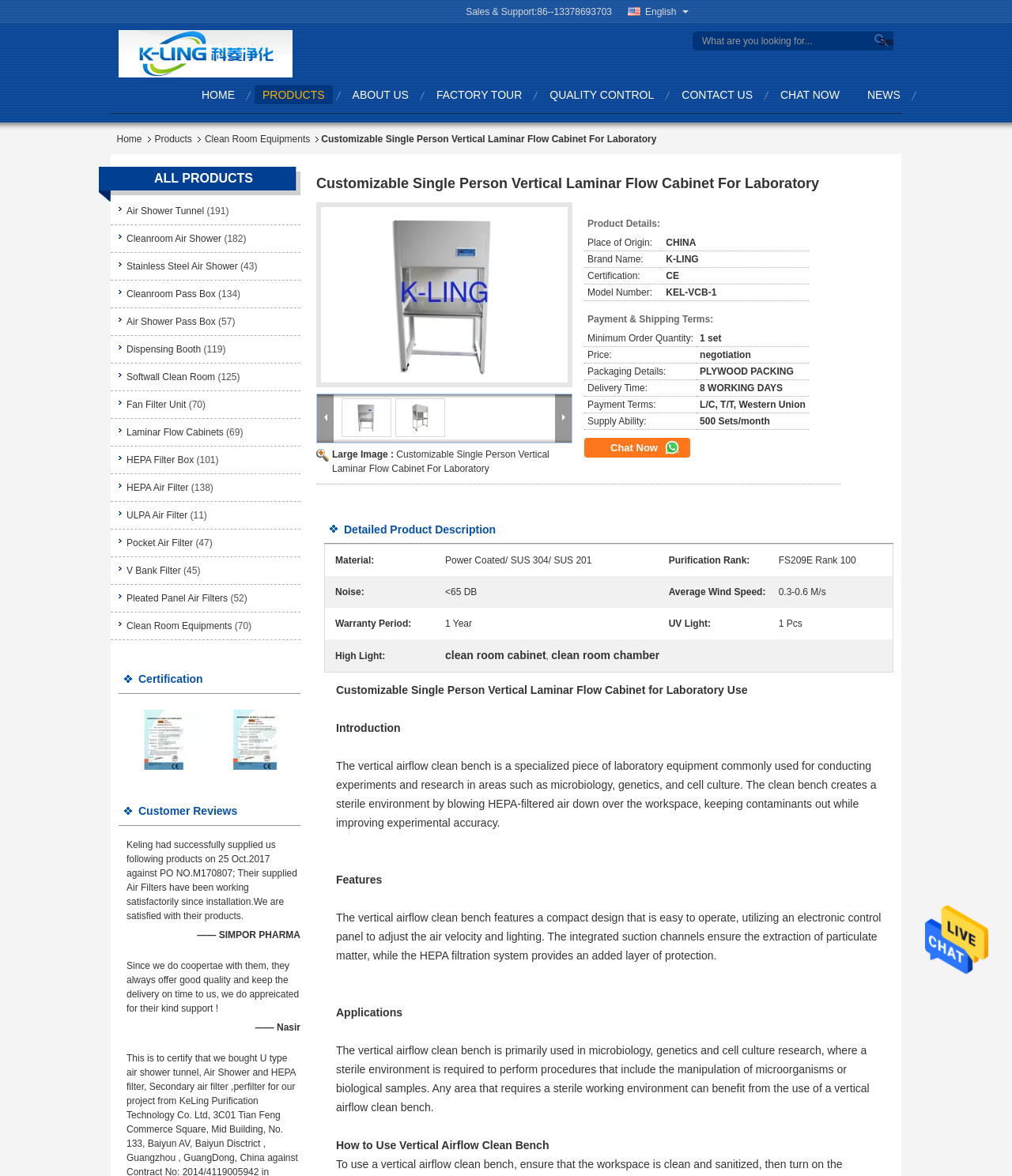Identify the coordinates of the bounding box for the element described below: "Chat Now". Return the coordinates as four float numbers between 0 and 1: [left, top, right, bottom].

[0.763, 0.073, 0.837, 0.089]